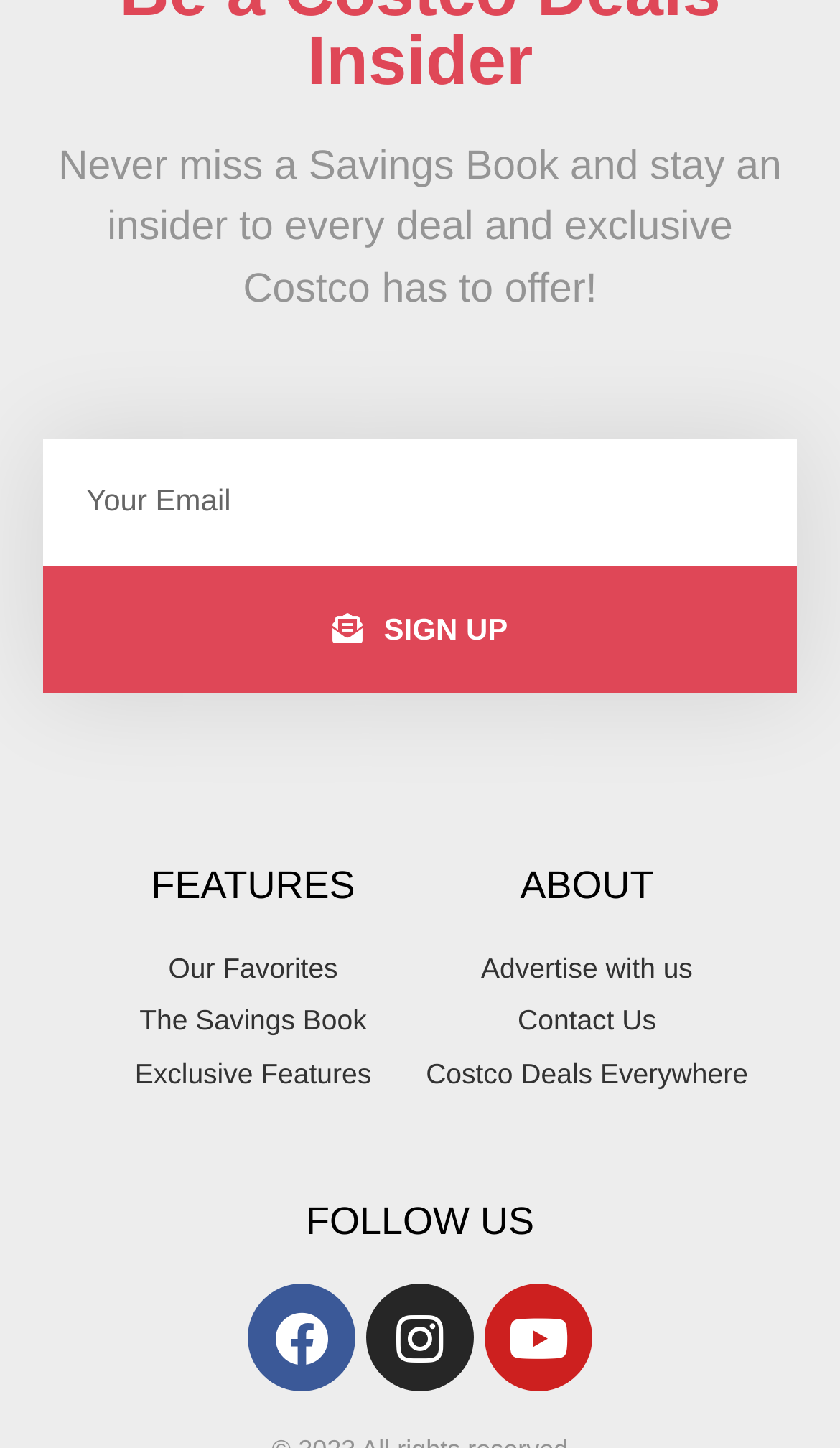Return the bounding box coordinates of the UI element that corresponds to this description: "parent_node: Email name="form_fields[email]" placeholder="Your Email"". The coordinates must be given as four float numbers in the range of 0 and 1, [left, top, right, bottom].

[0.051, 0.303, 0.949, 0.391]